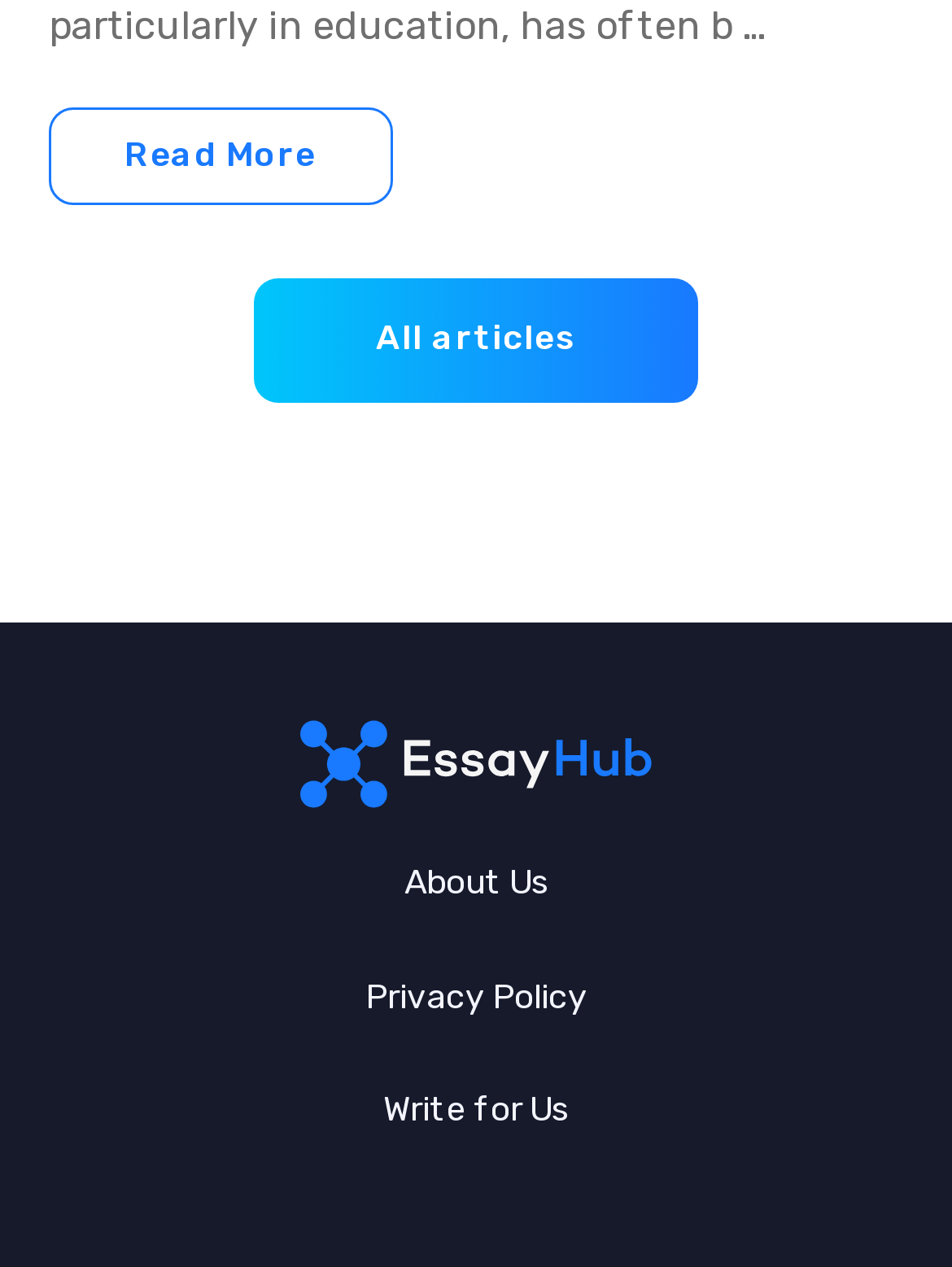Extract the bounding box coordinates for the described element: "Privacy Policy". The coordinates should be represented as four float numbers between 0 and 1: [left, top, right, bottom].

[0.332, 0.743, 0.668, 0.833]